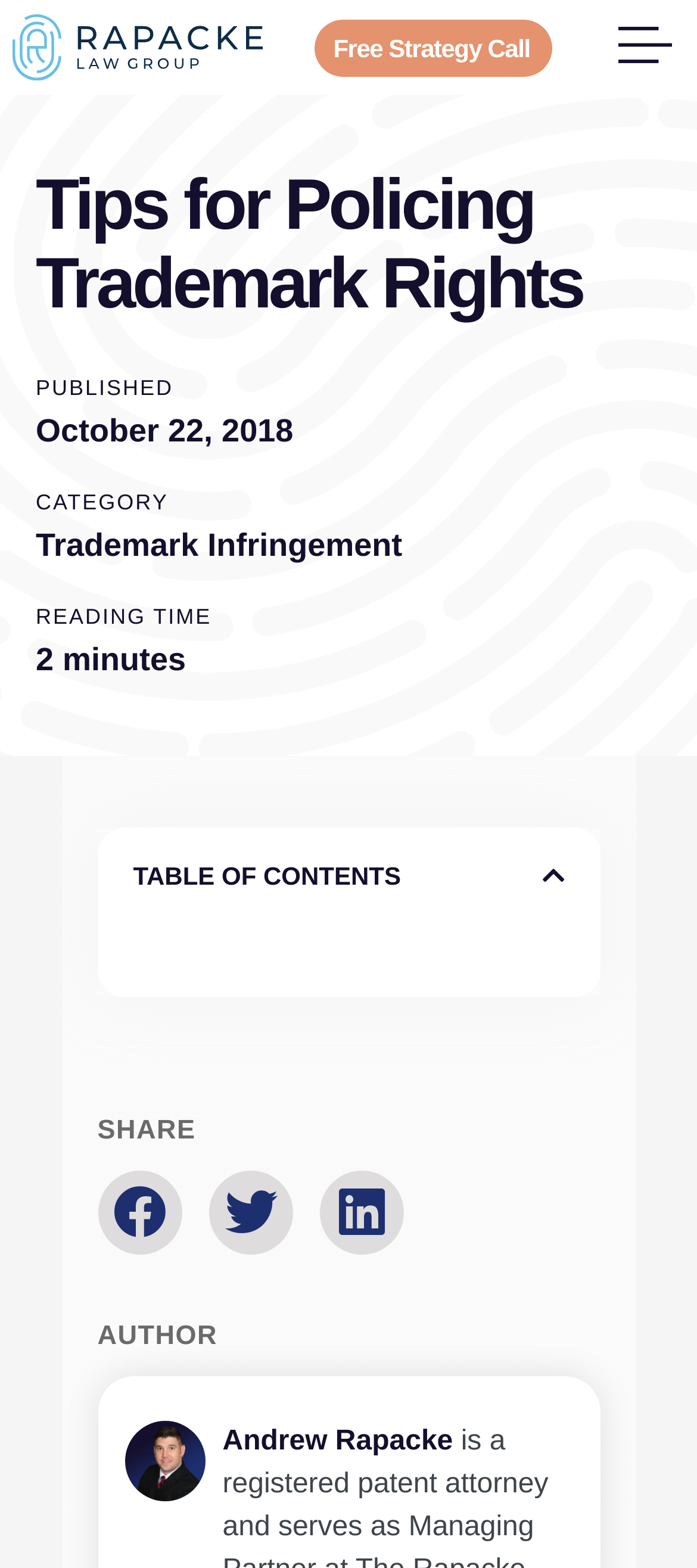What is the category of this article?
Please provide a comprehensive answer based on the visual information in the image.

I found the category by looking at the section with the 'CATEGORY' label, where I saw a link with the text 'Trademark Infringement', indicating that this article belongs to that category.